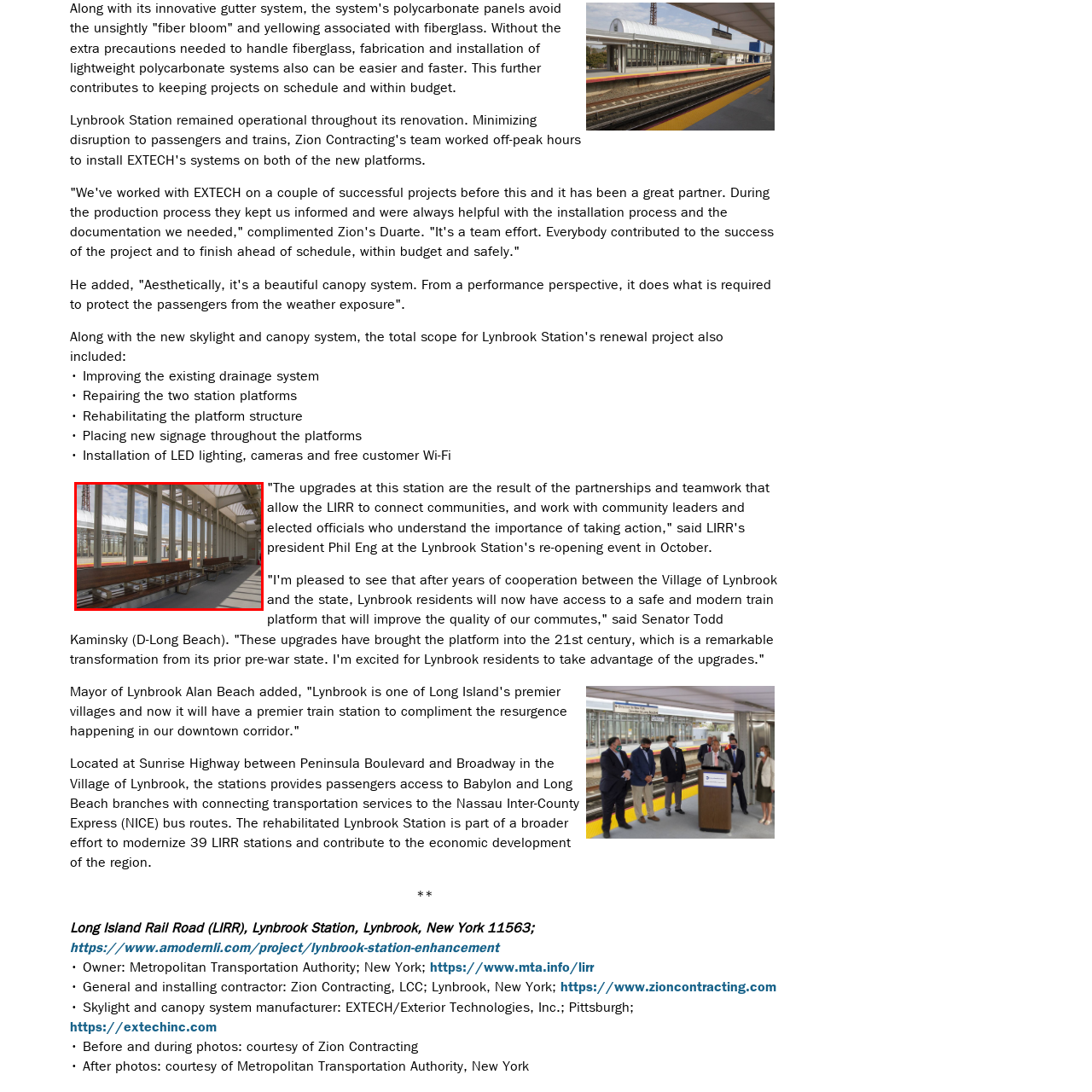Thoroughly describe the scene captured inside the red-bordered image.

The image showcases the newly rehabilitated platform at Lynbrook Station, part of the Long Island Rail Road (LIRR) enhancements. Modern design elements are evident in the spacious, well-lit area that features a series of wooden benches along the platform. Large polycarbonate panels provide shelter from the elements, improving passenger comfort while allowing natural light to flood the space. The upgrades aim to deliver a safer and more aesthetically pleasing environment, significantly transforming the station's prior state. This renovation is a part of a broader initiative to modernize multiple LIRR stations, enhancing accessibility and contributing to the overall economic development of the region.